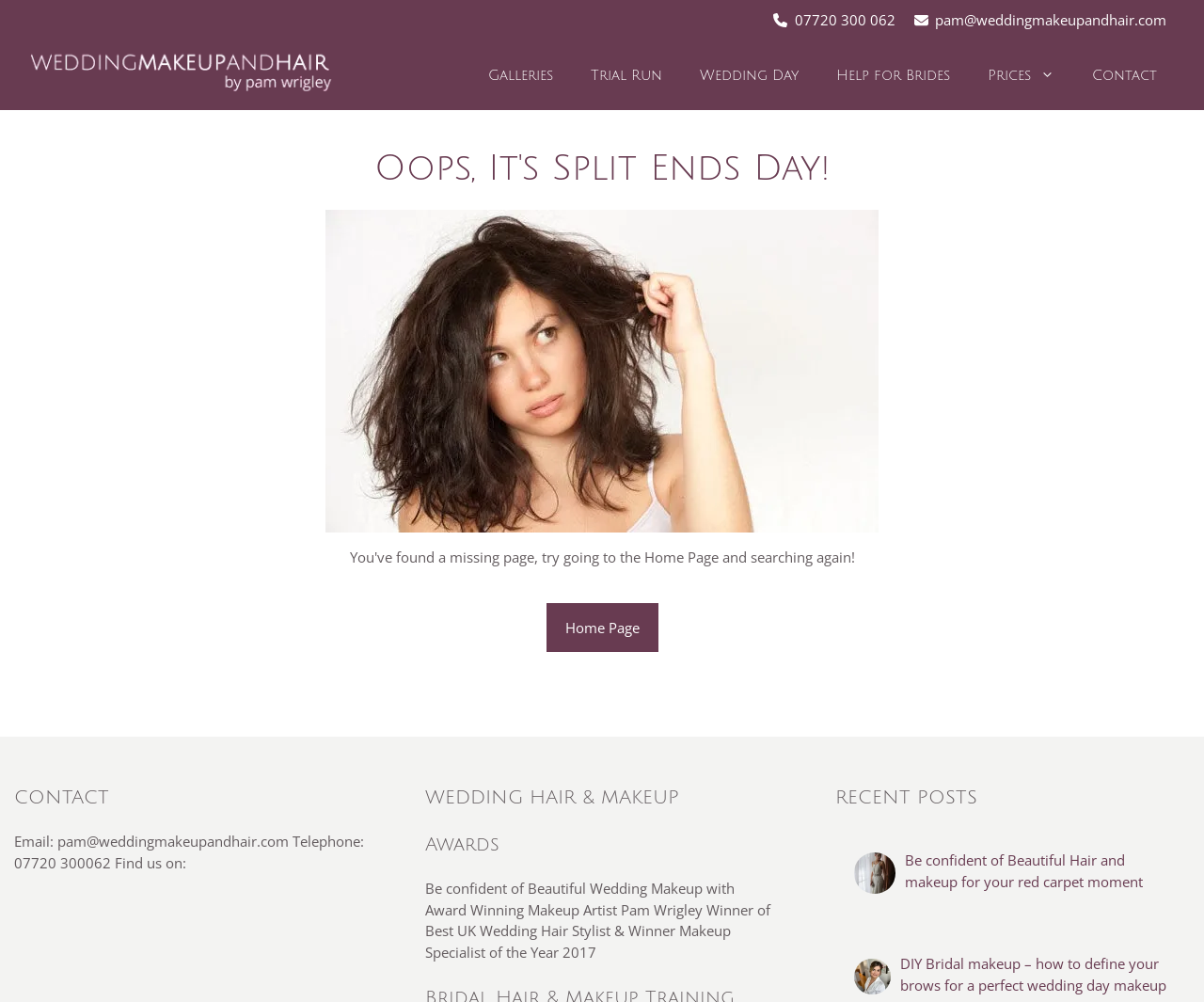What is the name of the award-winning makeup artist?
Answer briefly with a single word or phrase based on the image.

Pam Wrigley